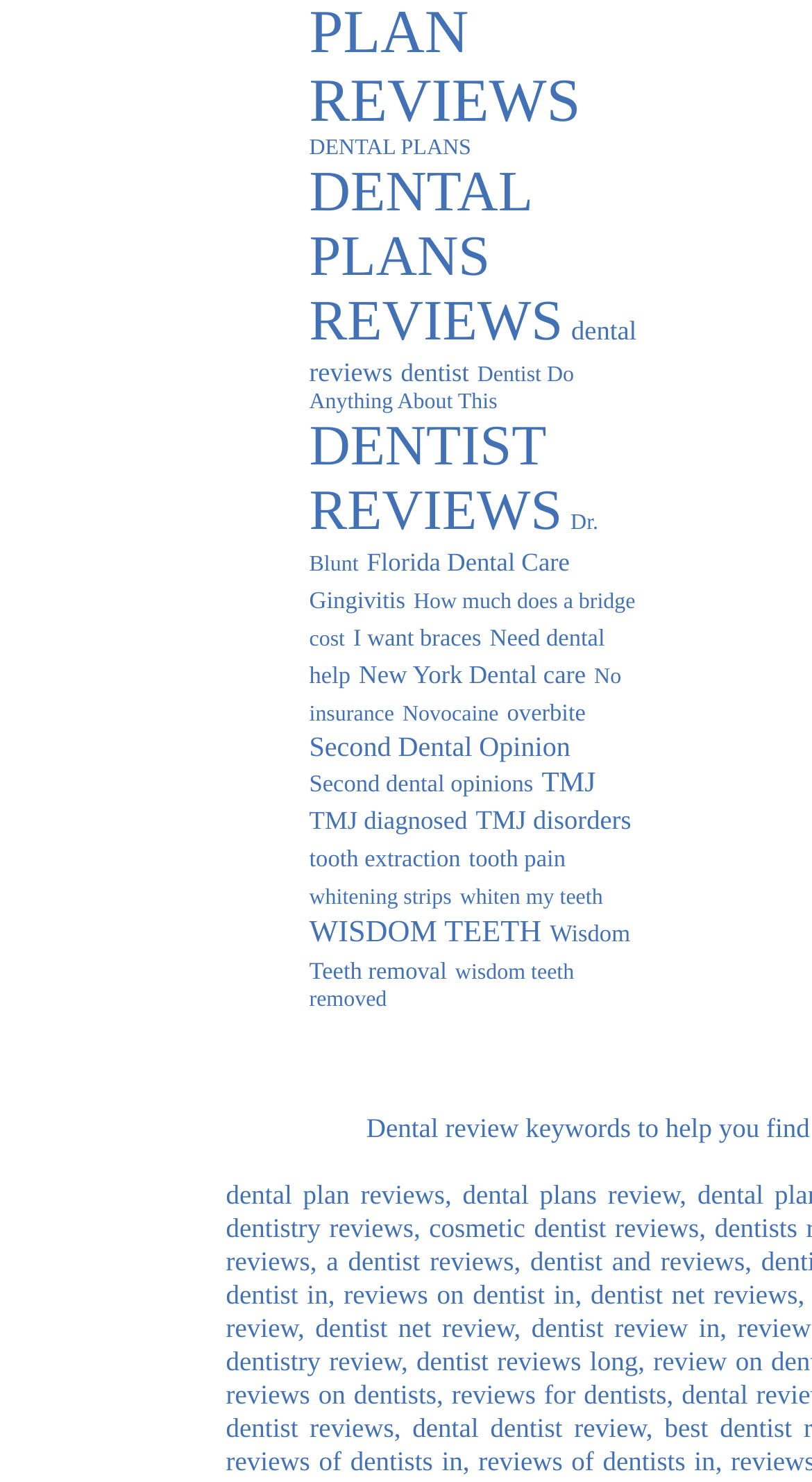Please identify the bounding box coordinates of the element that needs to be clicked to execute the following command: "Share on Facebook". Provide the bounding box using four float numbers between 0 and 1, formatted as [left, top, right, bottom].

None